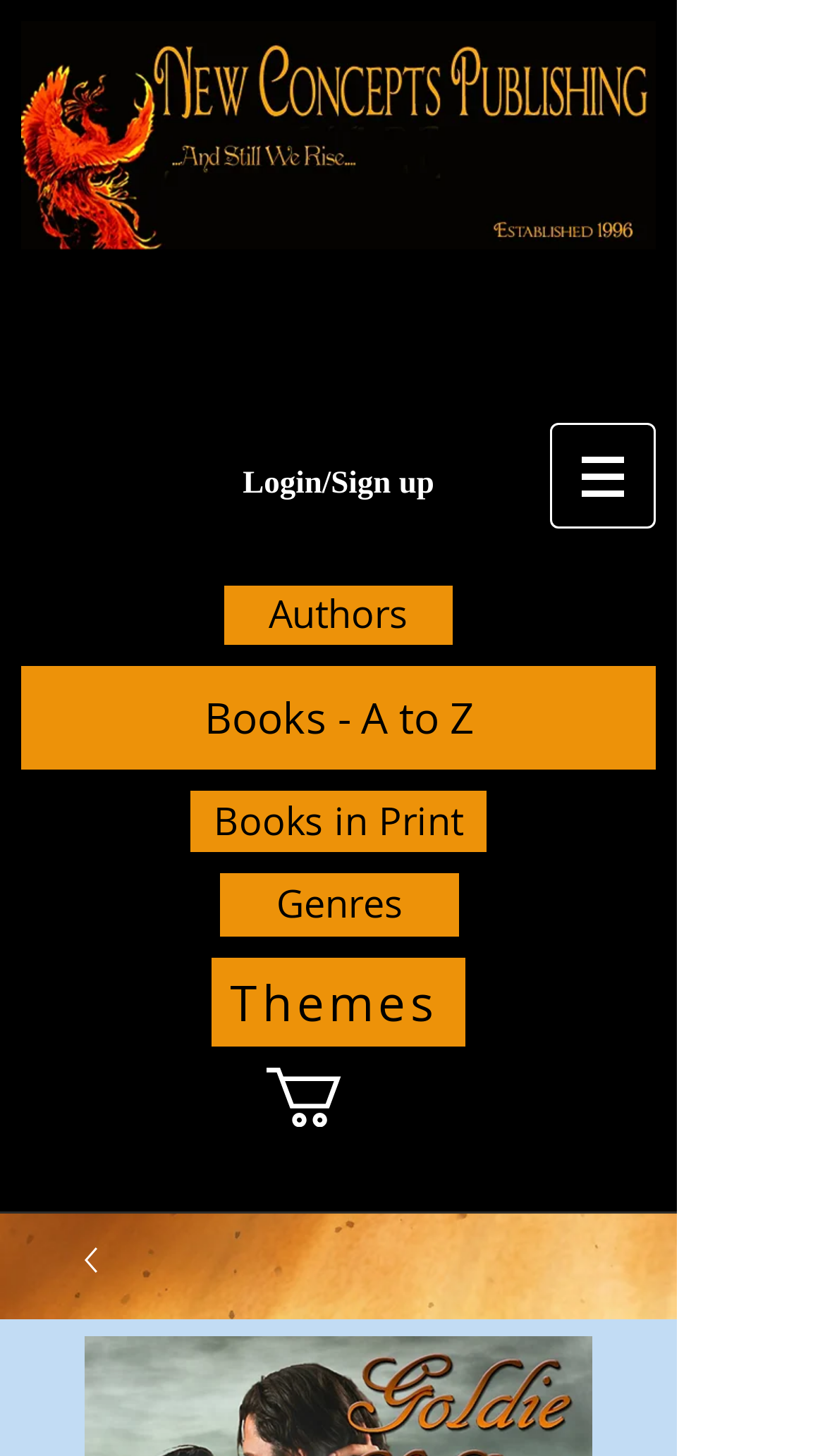Find the bounding box coordinates for the HTML element described as: "Authors". The coordinates should consist of four float values between 0 and 1, i.e., [left, top, right, bottom].

[0.272, 0.402, 0.549, 0.443]